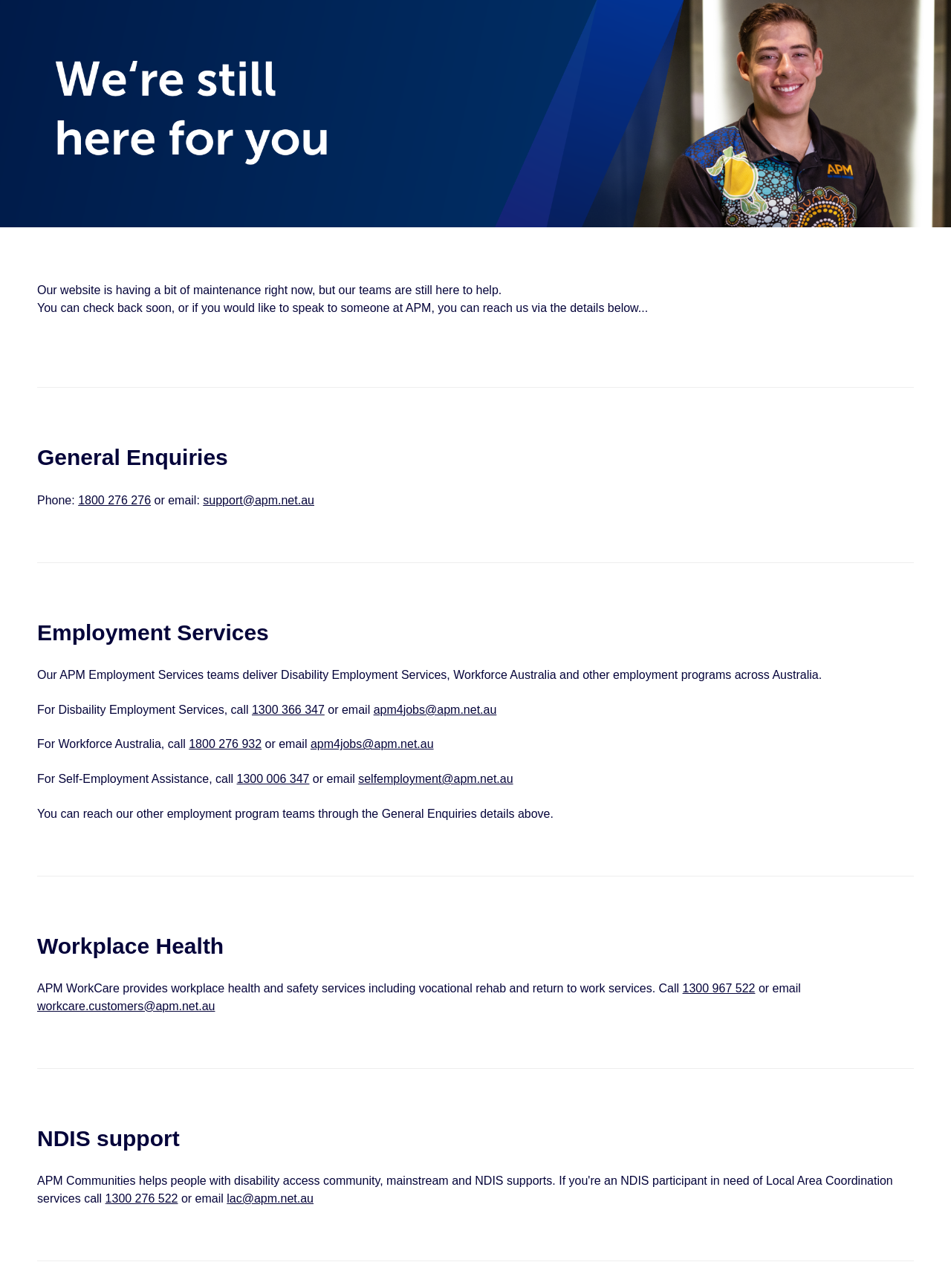Please provide a comprehensive answer to the question based on the screenshot: What is the phone number for NDIS support?

I found the phone number for NDIS support by looking at the section with the title 'NDIS support' and finding the link with the phone number '1300 276 522'.